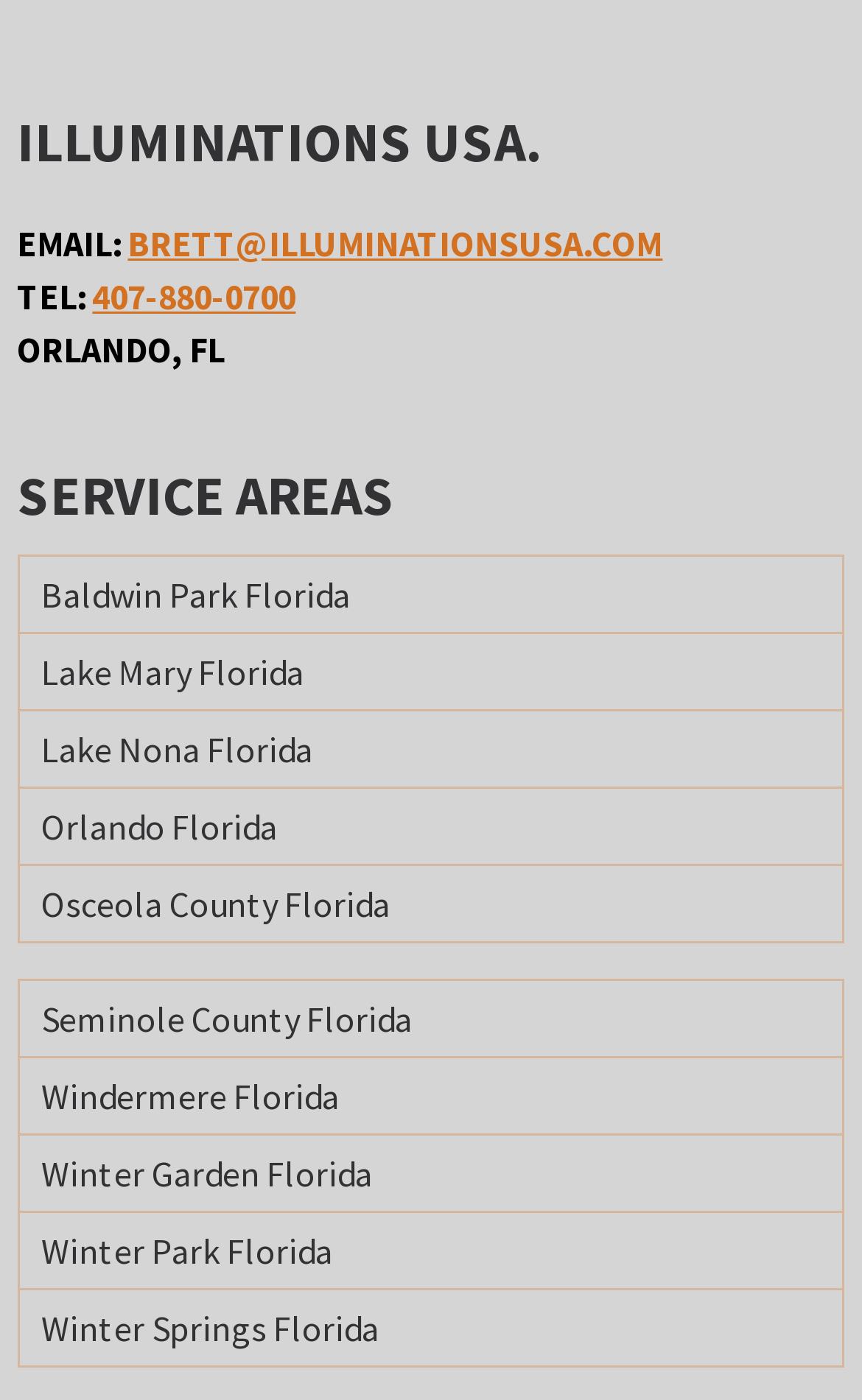Locate the bounding box coordinates of the area you need to click to fulfill this instruction: 'Read more about Angelika Stefan's dissertation'. The coordinates must be in the form of four float numbers ranging from 0 to 1: [left, top, right, bottom].

None